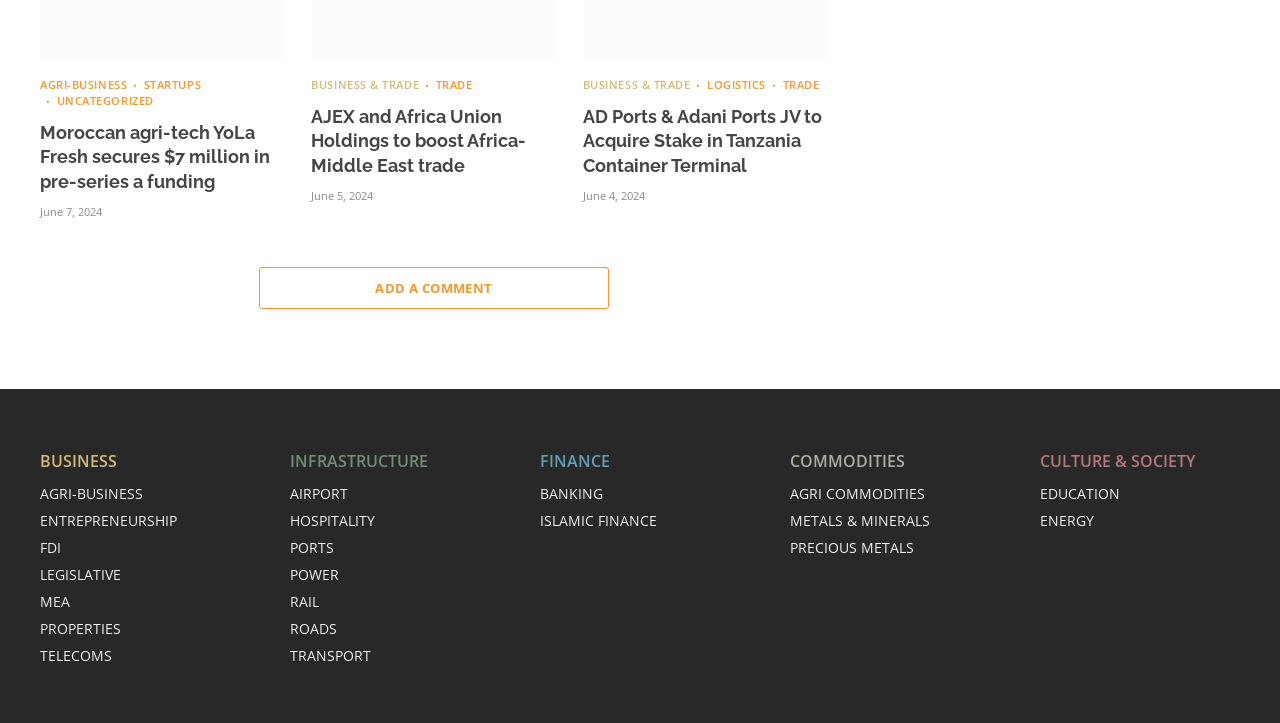Provide a short, one-word or phrase answer to the question below:
What is the name of the company mentioned in the news article about Africa-Middle East trade?

AJEX and Africa Union Holdings